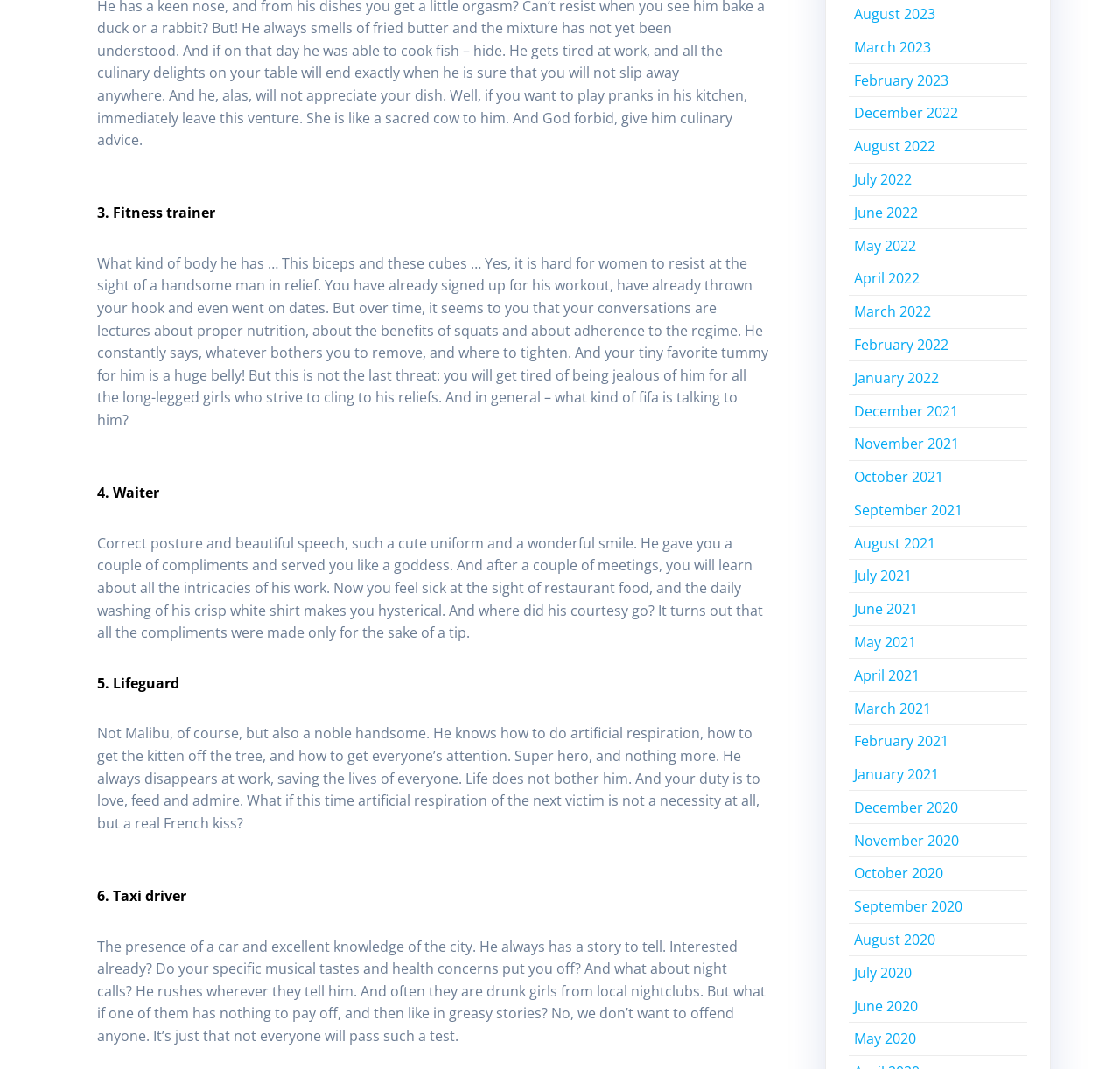Please identify the bounding box coordinates of the element's region that needs to be clicked to fulfill the following instruction: "Click on August 2023". The bounding box coordinates should consist of four float numbers between 0 and 1, i.e., [left, top, right, bottom].

[0.762, 0.004, 0.835, 0.022]